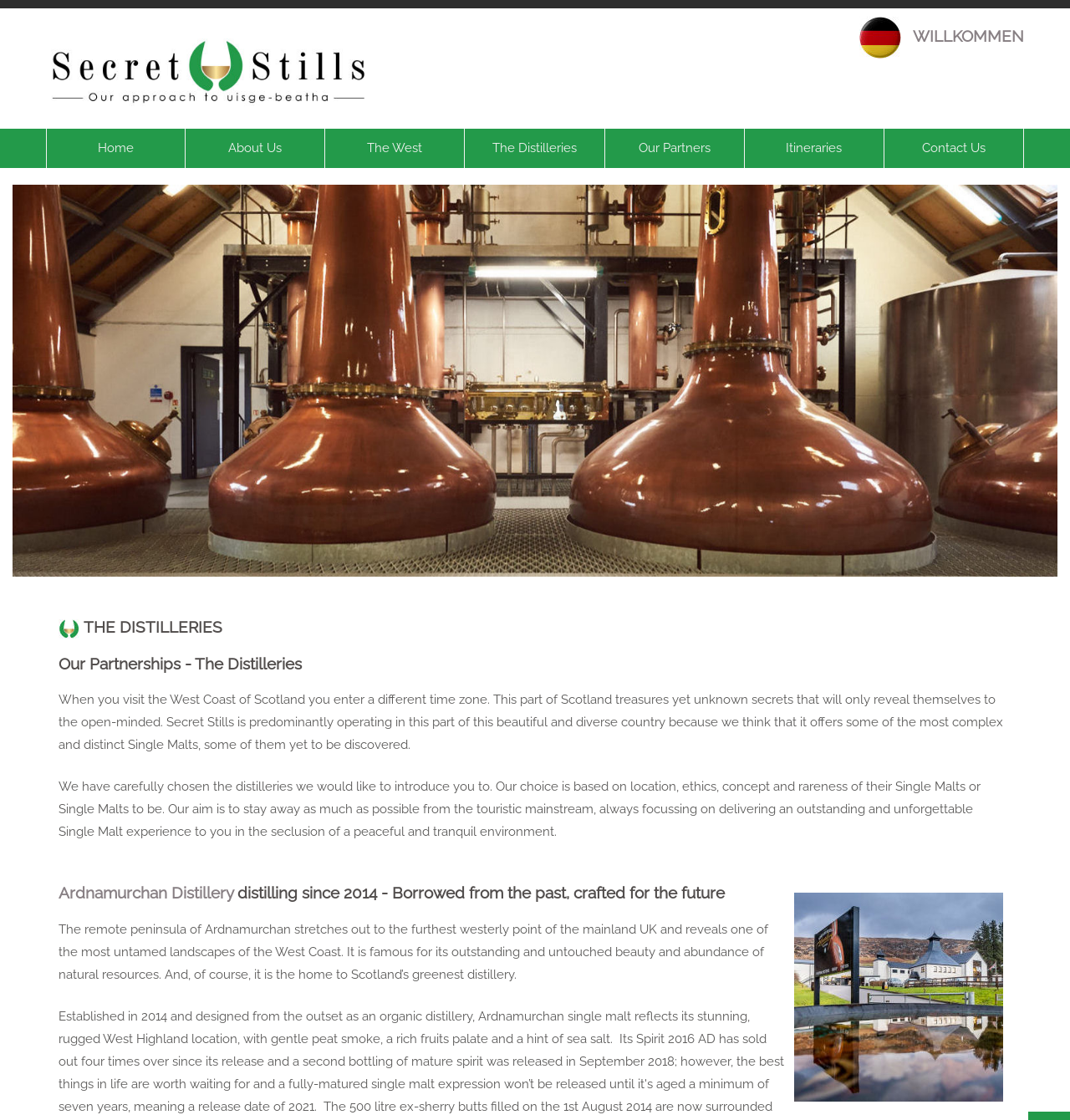Could you provide the bounding box coordinates for the portion of the screen to click to complete this instruction: "Click on the 'Home' link"?

[0.044, 0.115, 0.173, 0.15]